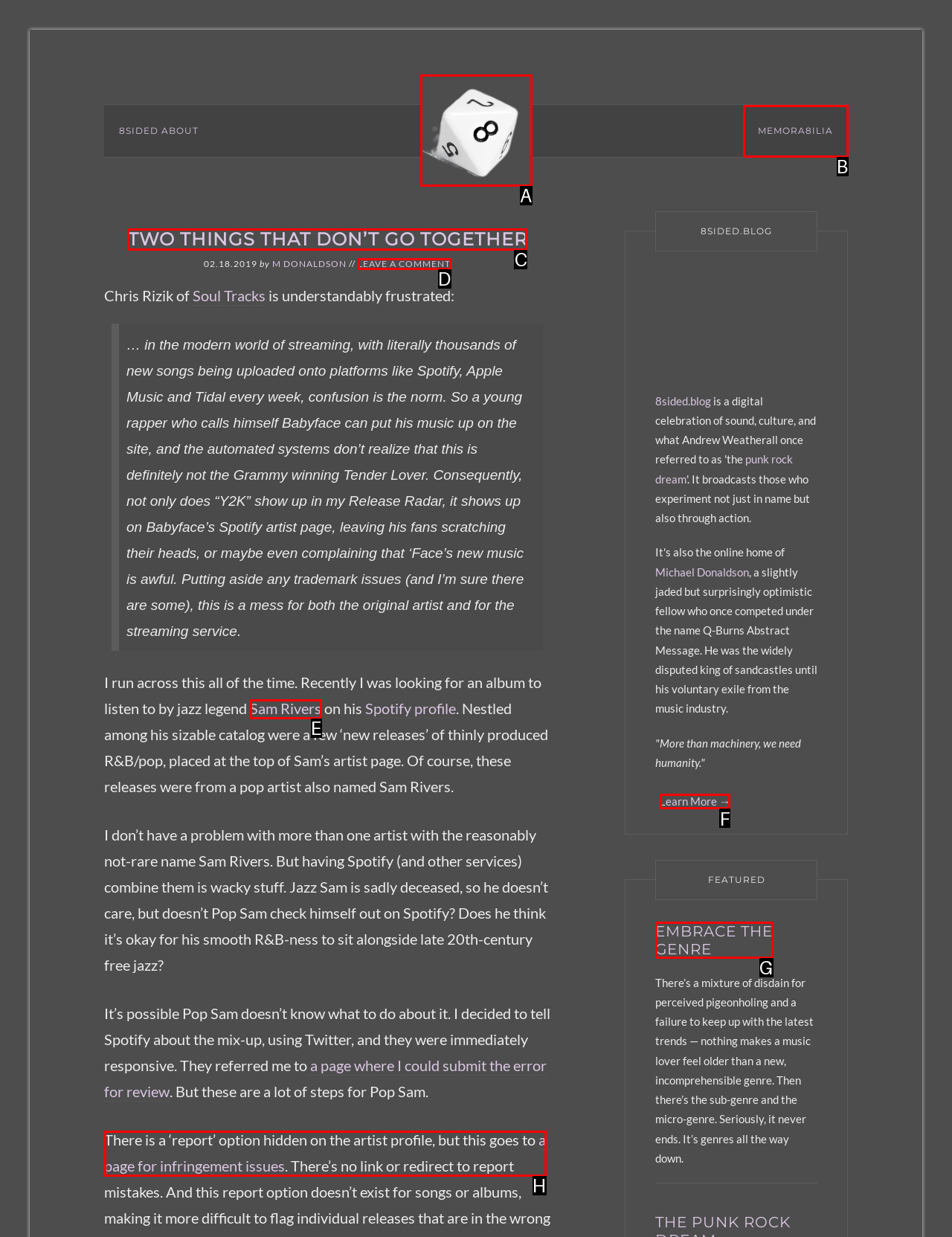Determine the letter of the UI element that you need to click to perform the task: Learn more about the author.
Provide your answer with the appropriate option's letter.

F